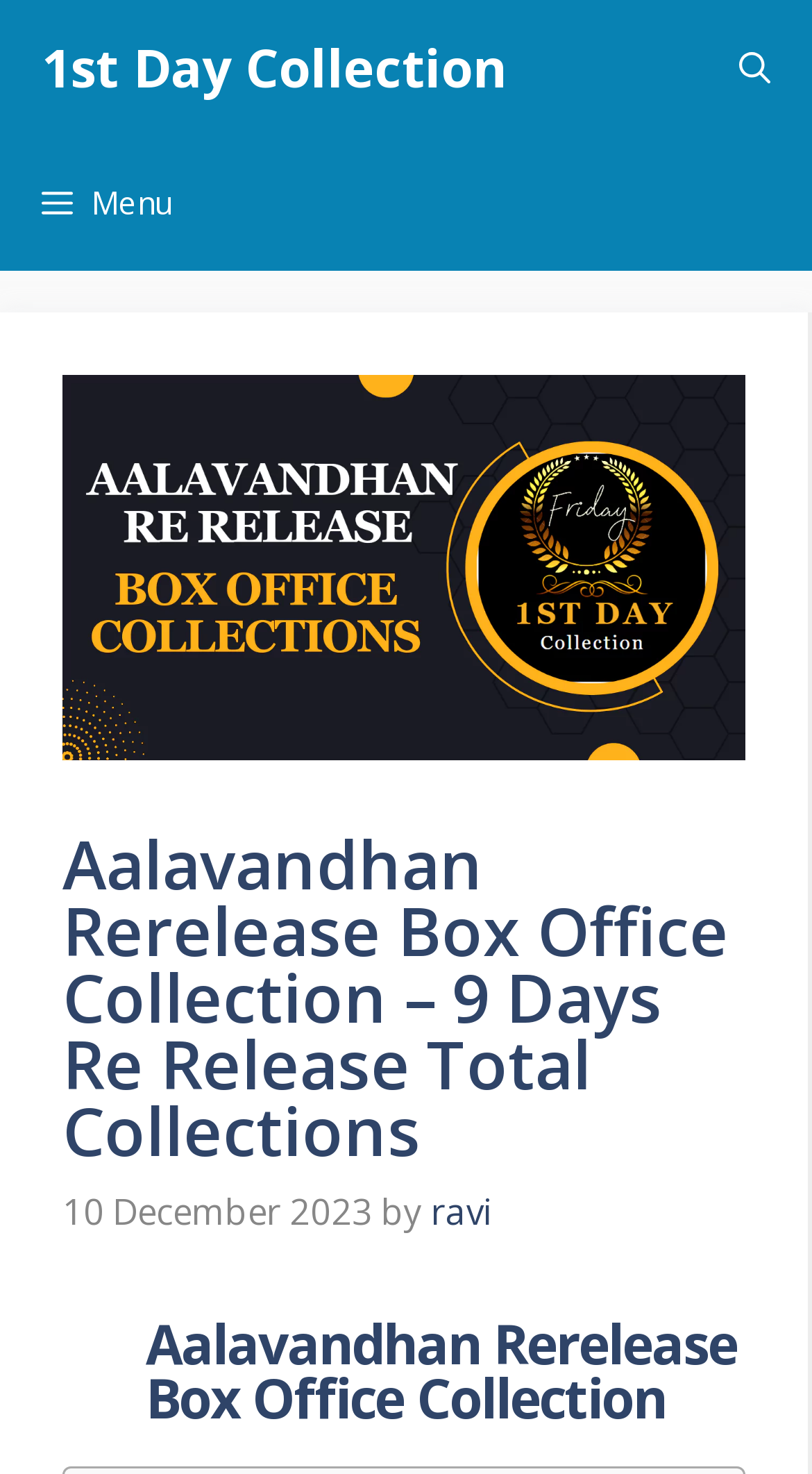Extract the bounding box coordinates of the UI element described by: "aria-label="Open search"". The coordinates should include four float numbers ranging from 0 to 1, e.g., [left, top, right, bottom].

[0.859, 0.0, 1.0, 0.092]